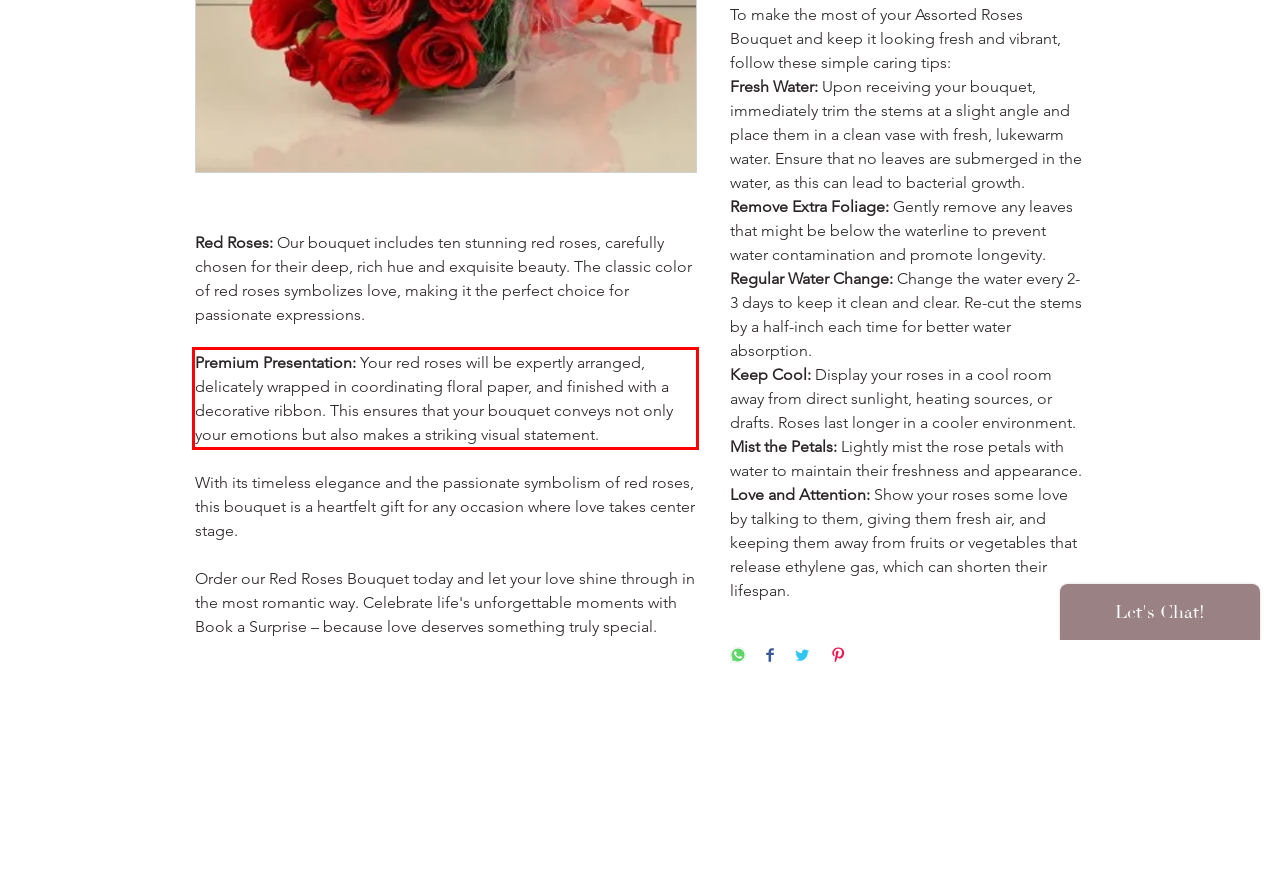Using the provided screenshot of a webpage, recognize and generate the text found within the red rectangle bounding box.

Premium Presentation: Your red roses will be expertly arranged, delicately wrapped in coordinating floral paper, and finished with a decorative ribbon. This ensures that your bouquet conveys not only your emotions but also makes a striking visual statement.